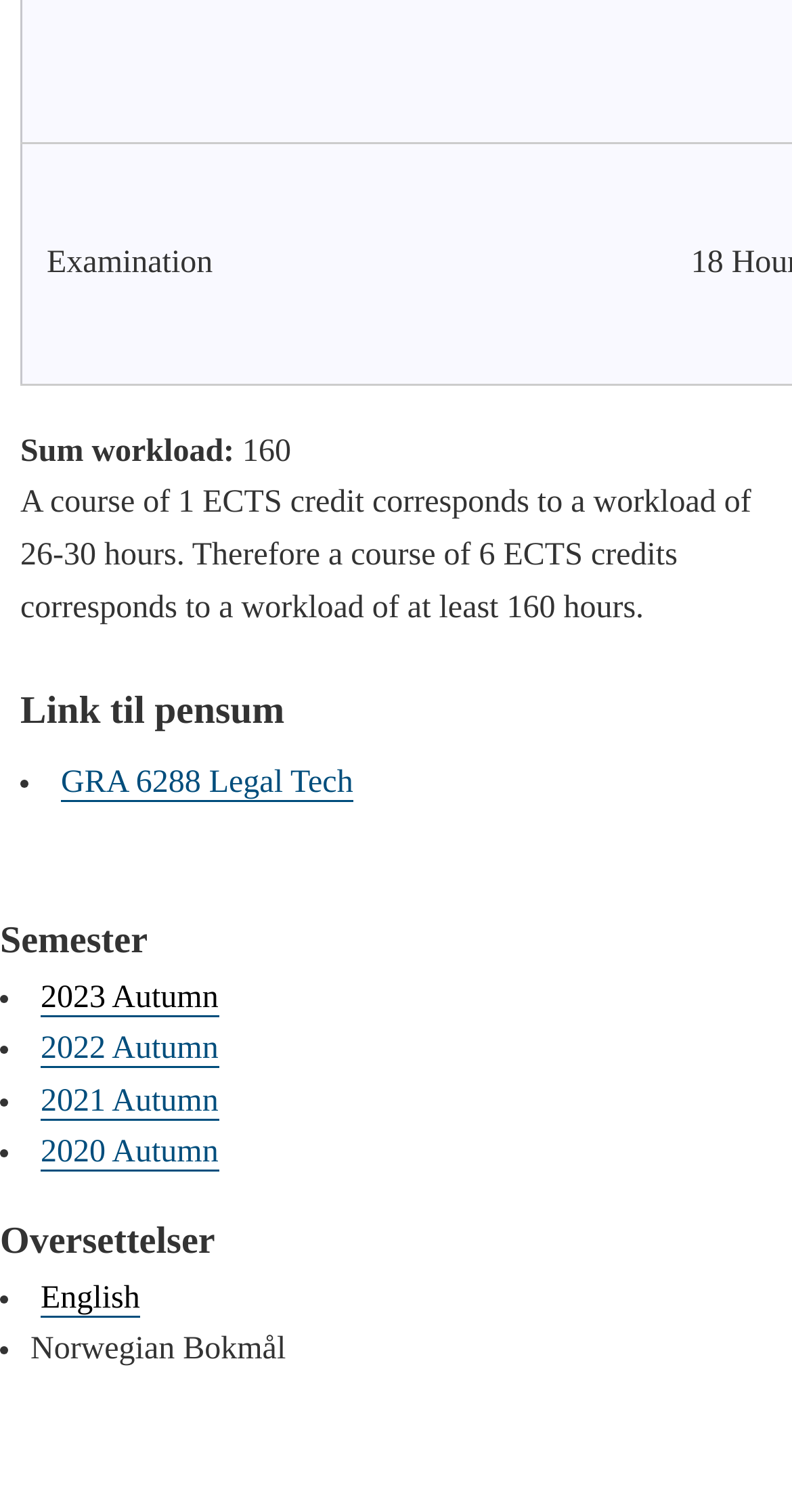How many links are there under the 'Semester' heading?
Respond to the question with a well-detailed and thorough answer.

Under the 'Semester' heading, there are four links: '2023 Autumn', '2022 Autumn', '2021 Autumn', and '2020 Autumn'.